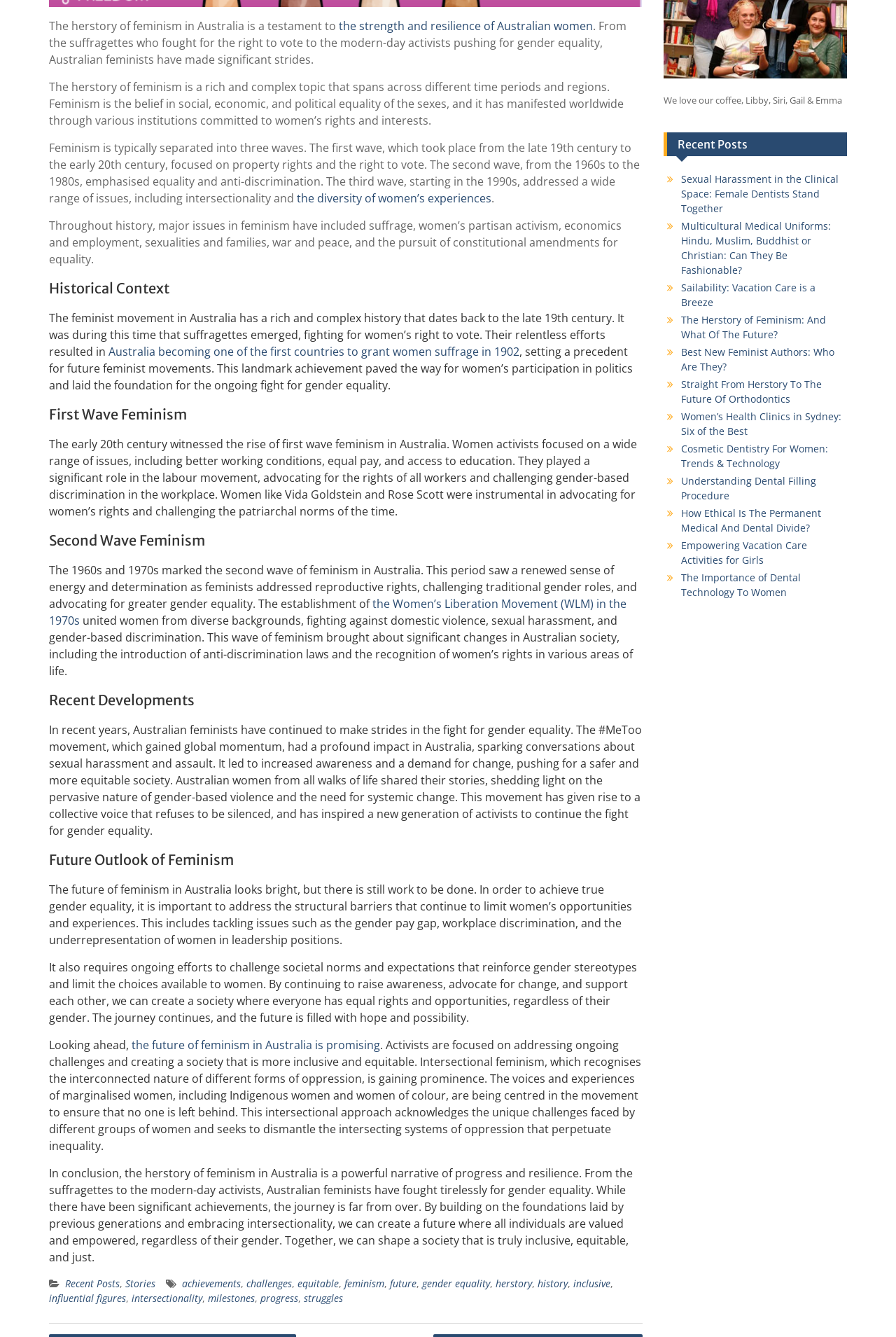Indicate the bounding box coordinates of the element that must be clicked to execute the instruction: "read about the future outlook of feminism". The coordinates should be given as four float numbers between 0 and 1, i.e., [left, top, right, bottom].

[0.055, 0.636, 0.717, 0.651]